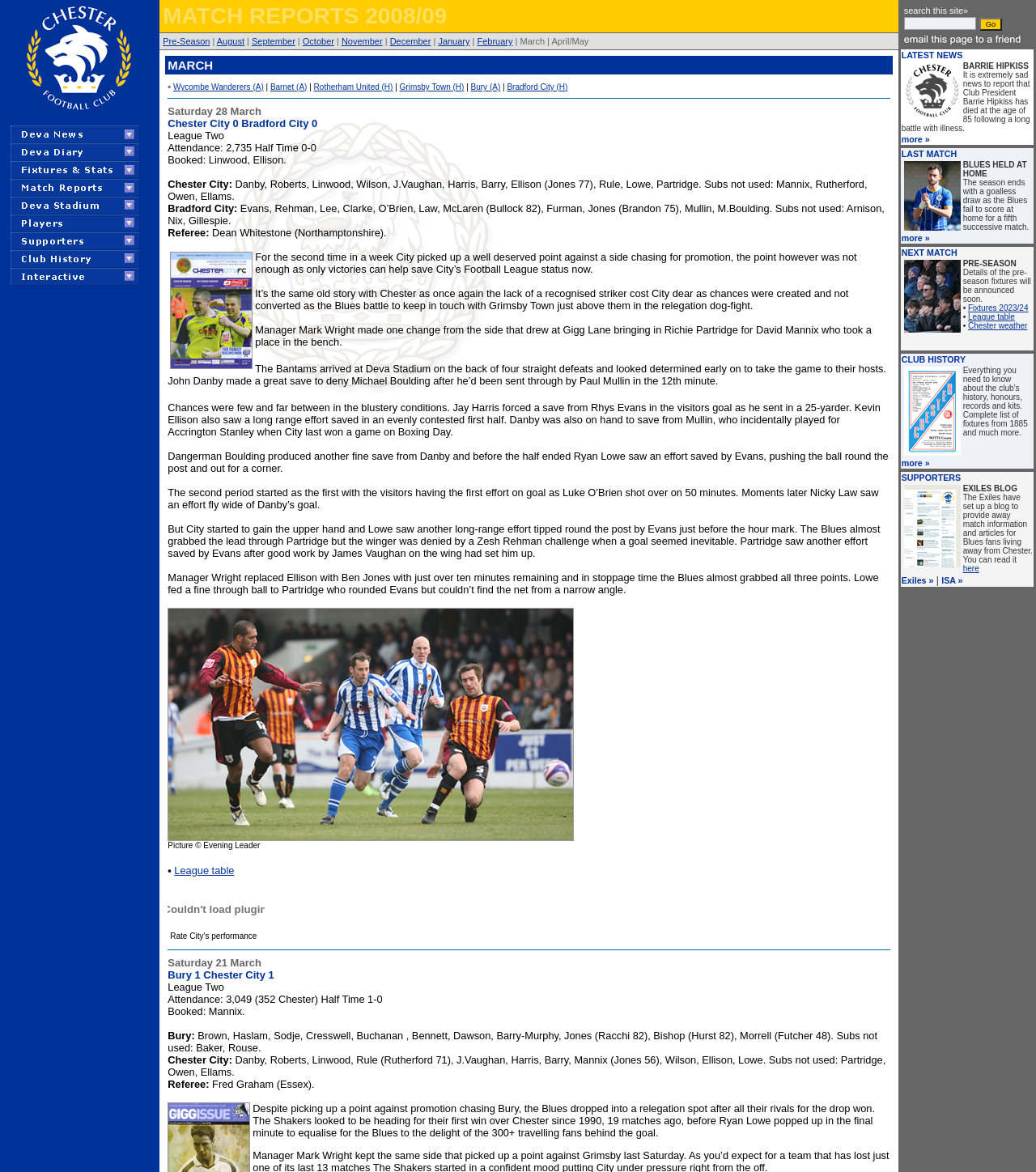Detail the various sections and features present on the webpage.

The webpage is a match report from March 2009, featuring a football game between Chester City and Bradford City. At the top of the page, there are several links to different sections of the website, including "DEVA NEWS", "DEVA DIARY", "FIXTURES AND STATS", "MATCH REPORTS", "DEVA STADIUM", "PLAYERS", "CLUB HISTORY", and "WALLPAPER, LINKS, SITE MAP". Each link has an accompanying image.

Below these links, there is a table with two rows. The first row contains a link to "MATCH REPORTS 2008/09" and a series of links to different months, including "Pre-Season", "August", "September", "October", "November", "December", "January", "February", and "March | April/May". The second row contains a table with a single cell, which holds the match report.

The match report is a detailed account of the game, including the teams' lineups, the referee, and a summary of the game's events. The report is divided into several paragraphs, each describing a different aspect of the game. There are also several static text elements, including the attendance, the score, and the bookings.

At the bottom of the page, there is an image, and below that, a copyright notice stating "Picture © Evening Leader".